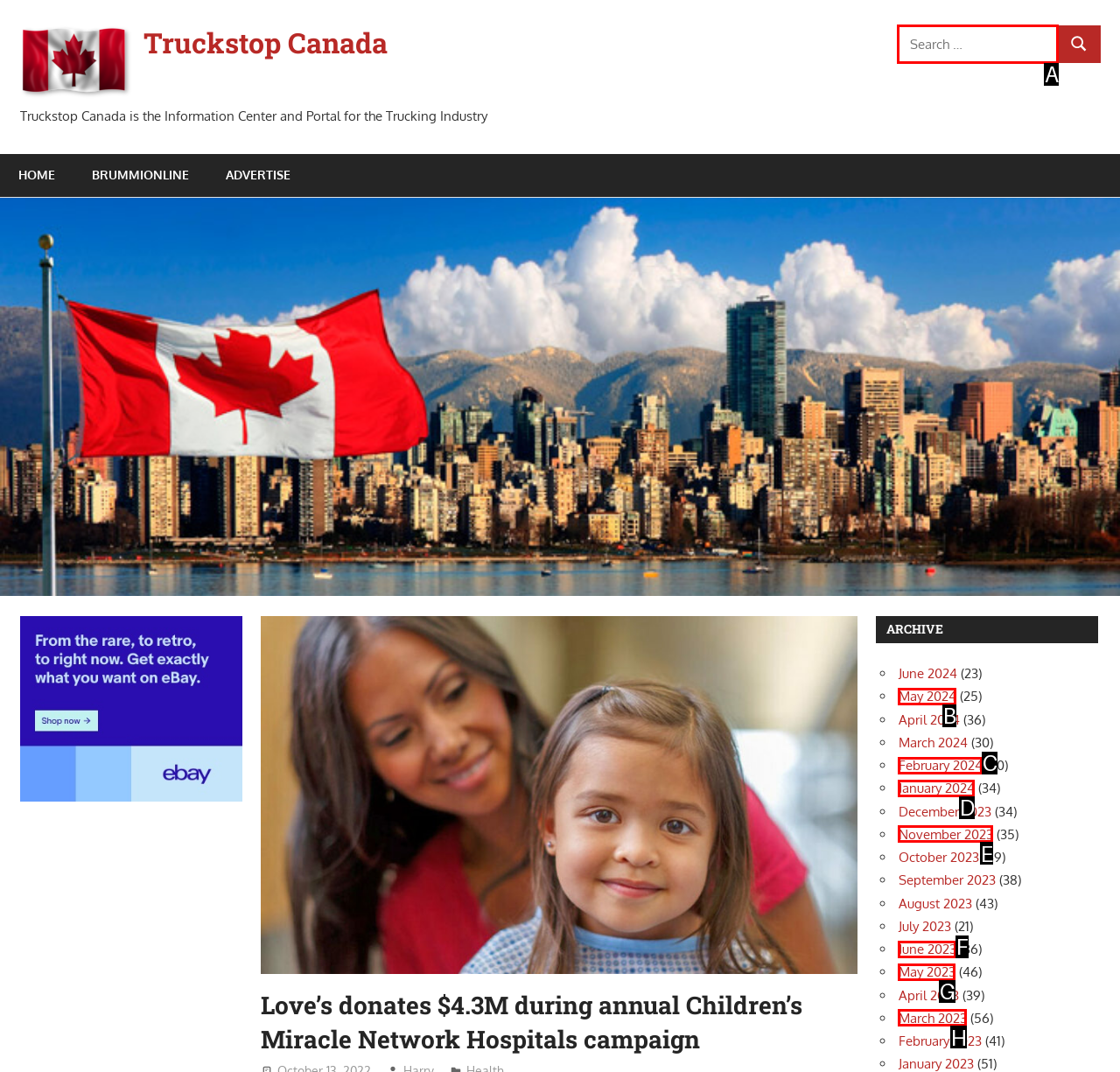Based on the choices marked in the screenshot, which letter represents the correct UI element to perform the task: Search for something?

A